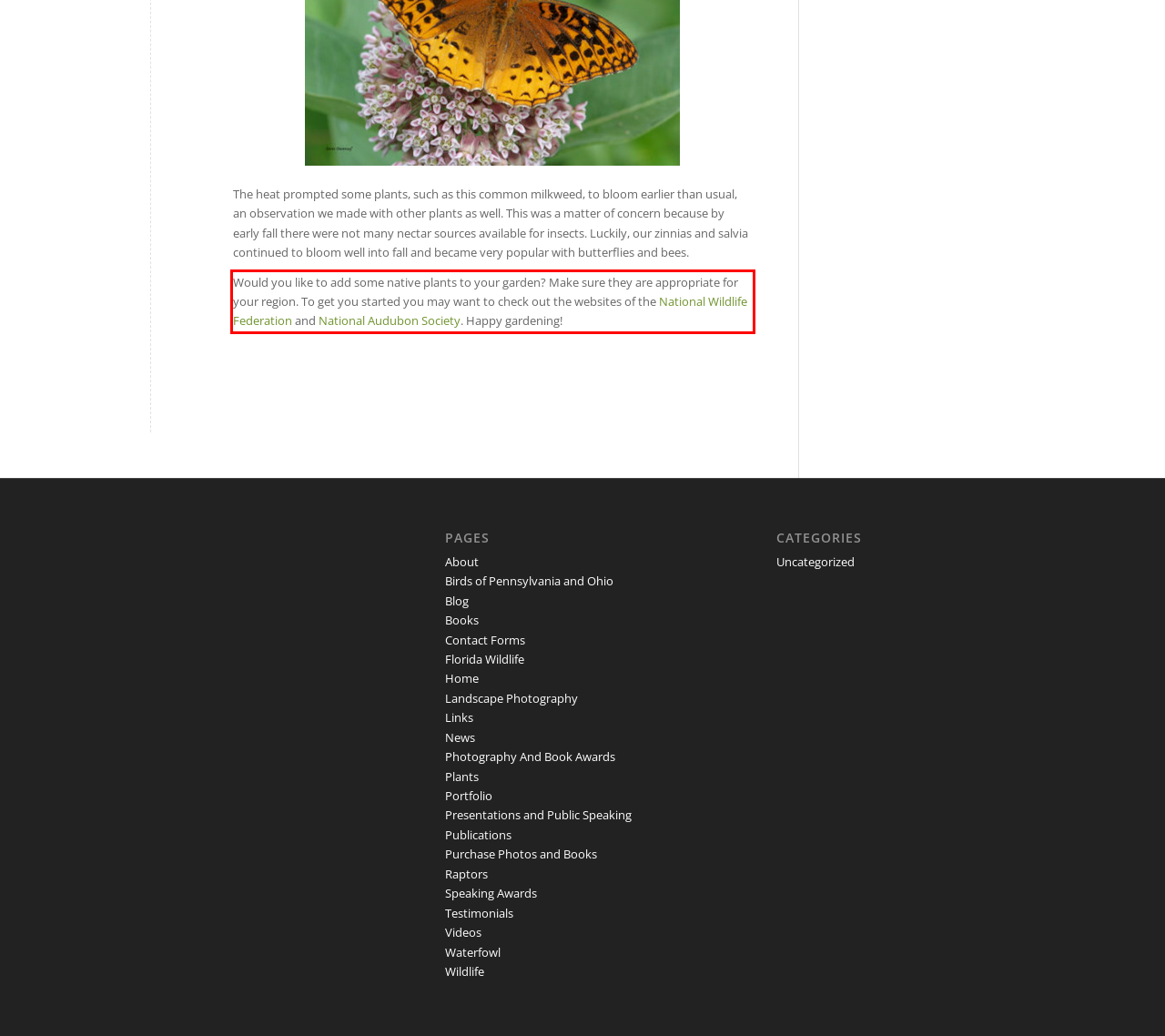With the provided screenshot of a webpage, locate the red bounding box and perform OCR to extract the text content inside it.

Would you like to add some native plants to your garden? Make sure they are appropriate for your region. To get you started you may want to check out the websites of the National Wildlife Federation and National Audubon Society. Happy gardening!